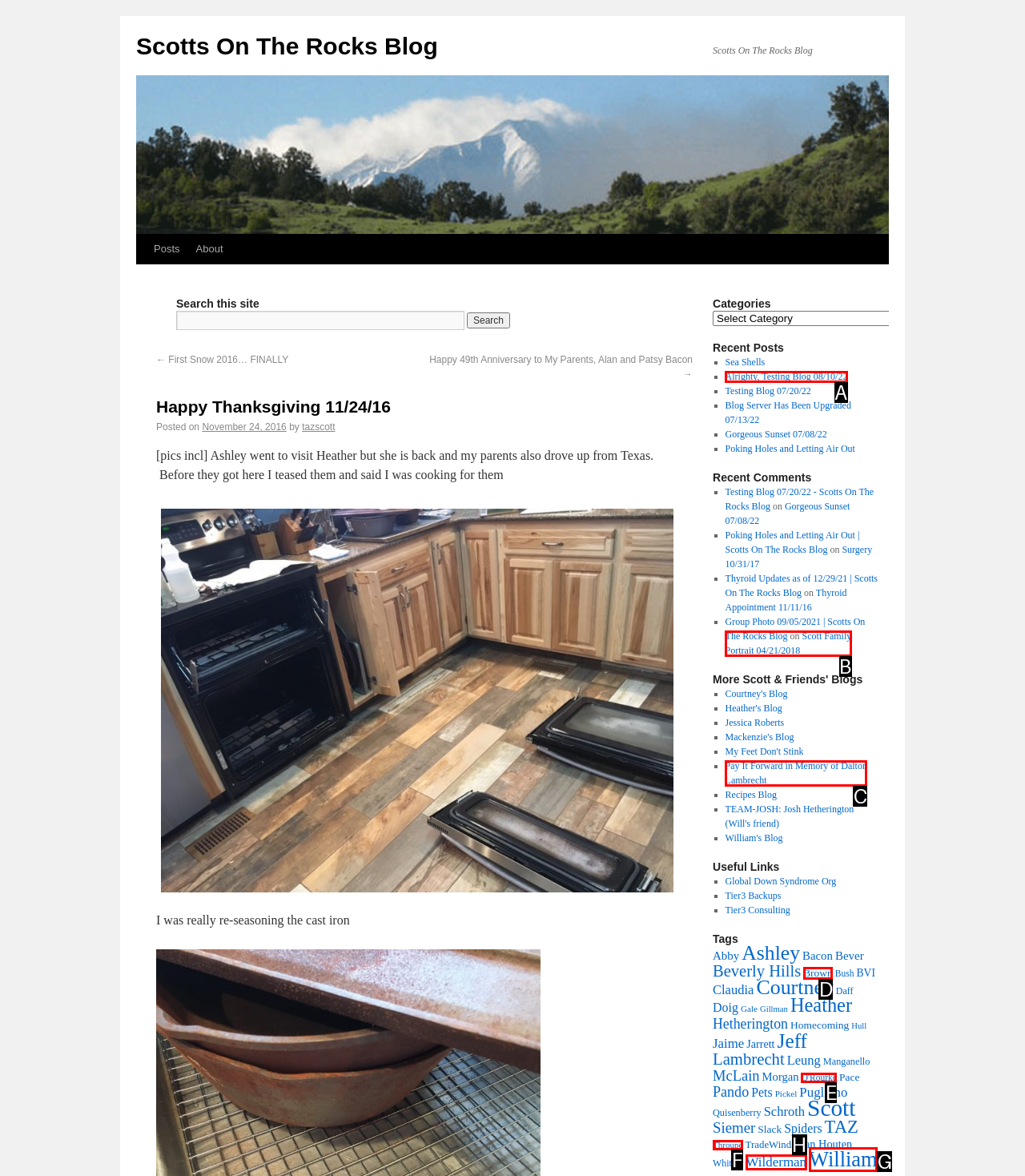Determine which option aligns with the description: LOD DEPLOYMENTS. Provide the letter of the chosen option directly.

None